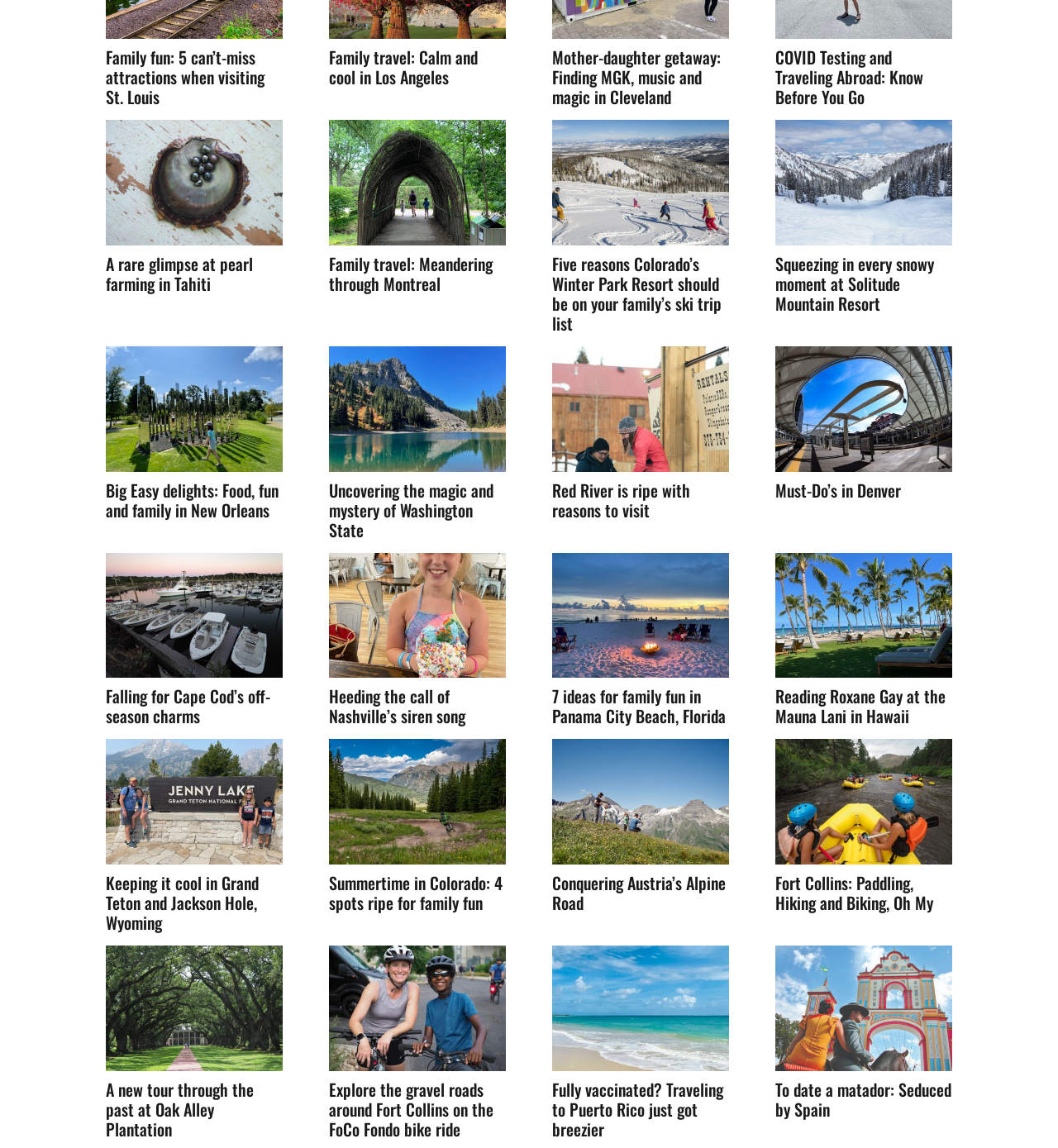What is the location mentioned in the fifth article?
By examining the image, provide a one-word or phrase answer.

Cleveland